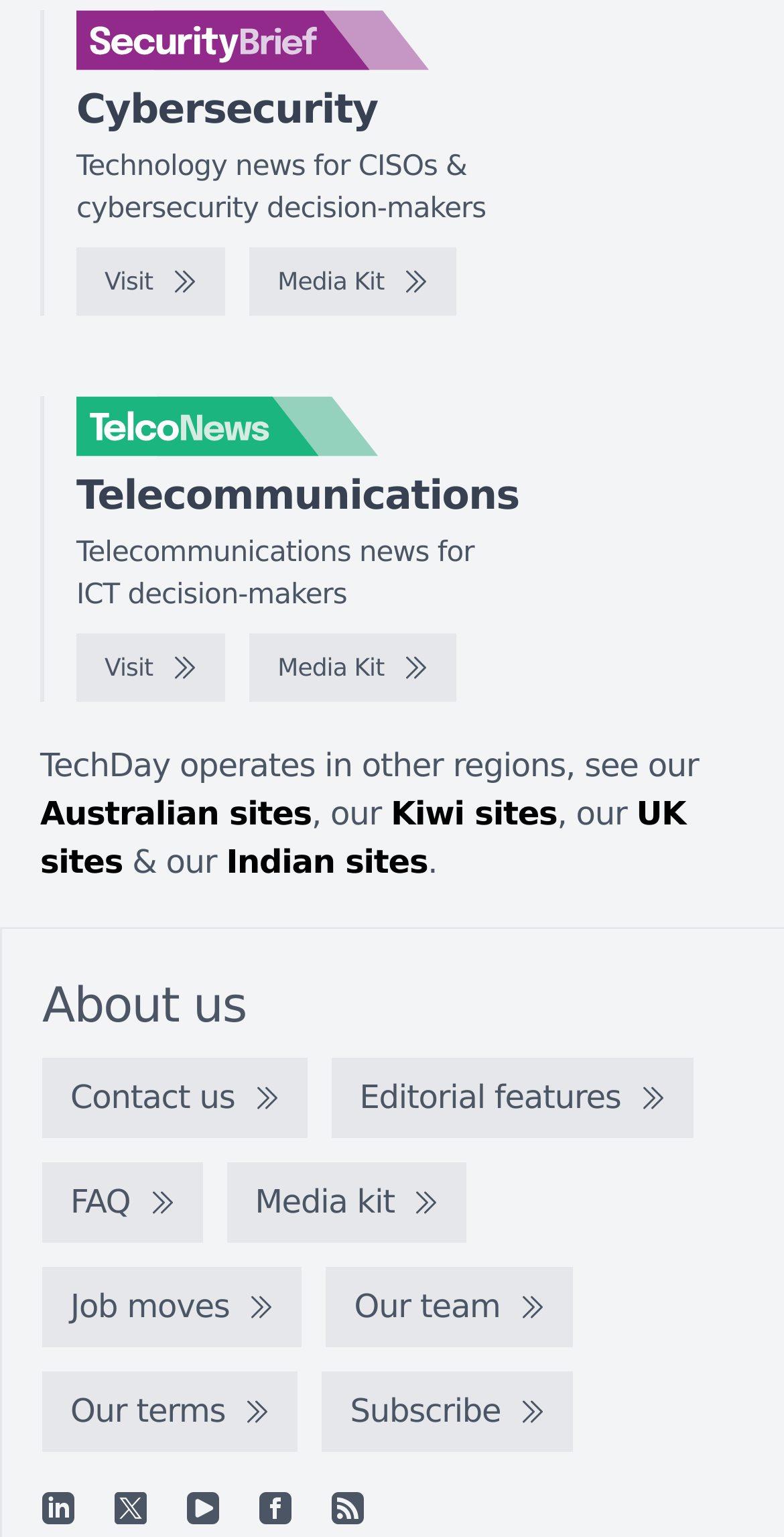Provide your answer in one word or a succinct phrase for the question: 
What is the purpose of the 'Media Kit' link?

To access media information